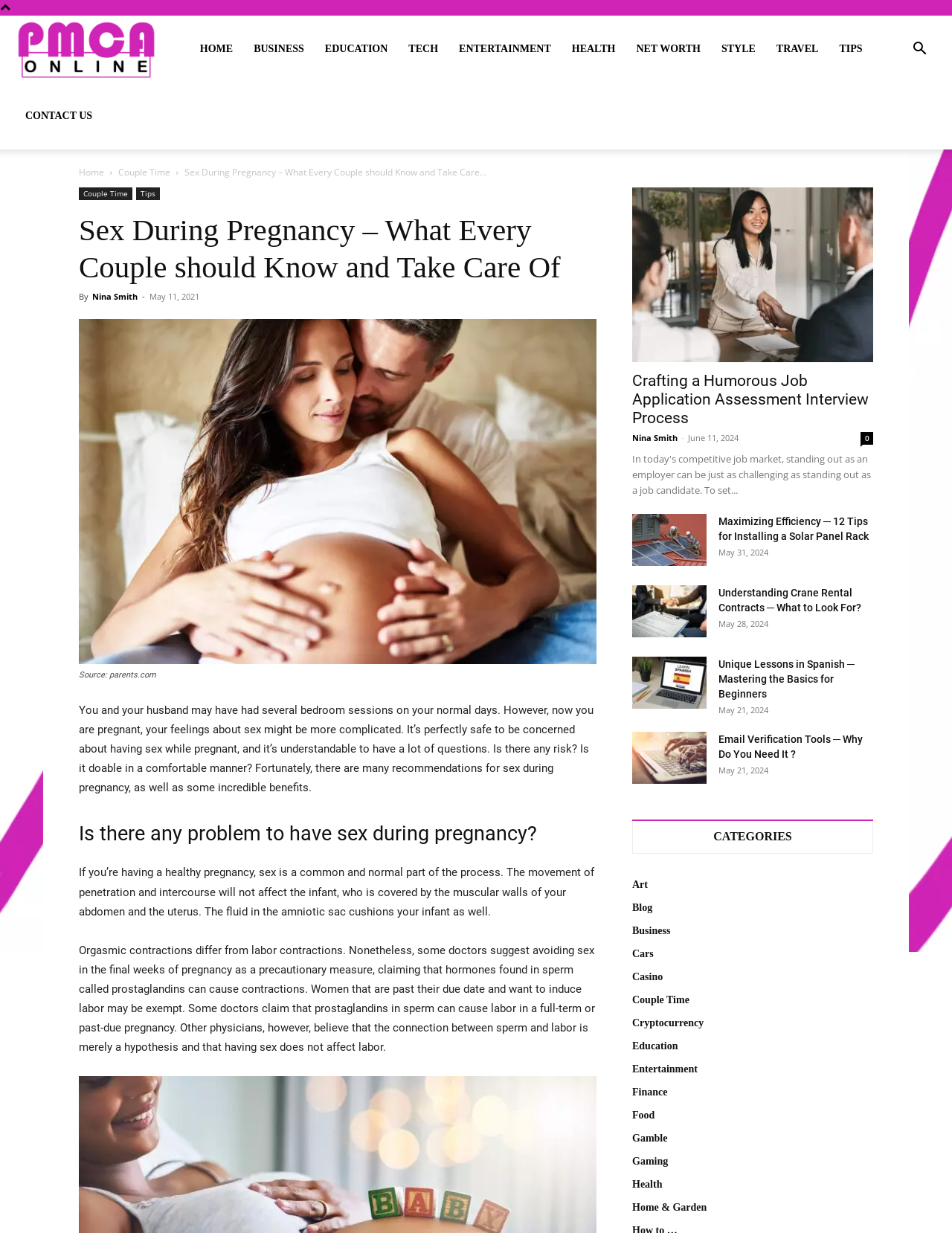Please identify the primary heading on the webpage and return its text.

Sex During Pregnancy – What Every Couple should Know and Take Care Of